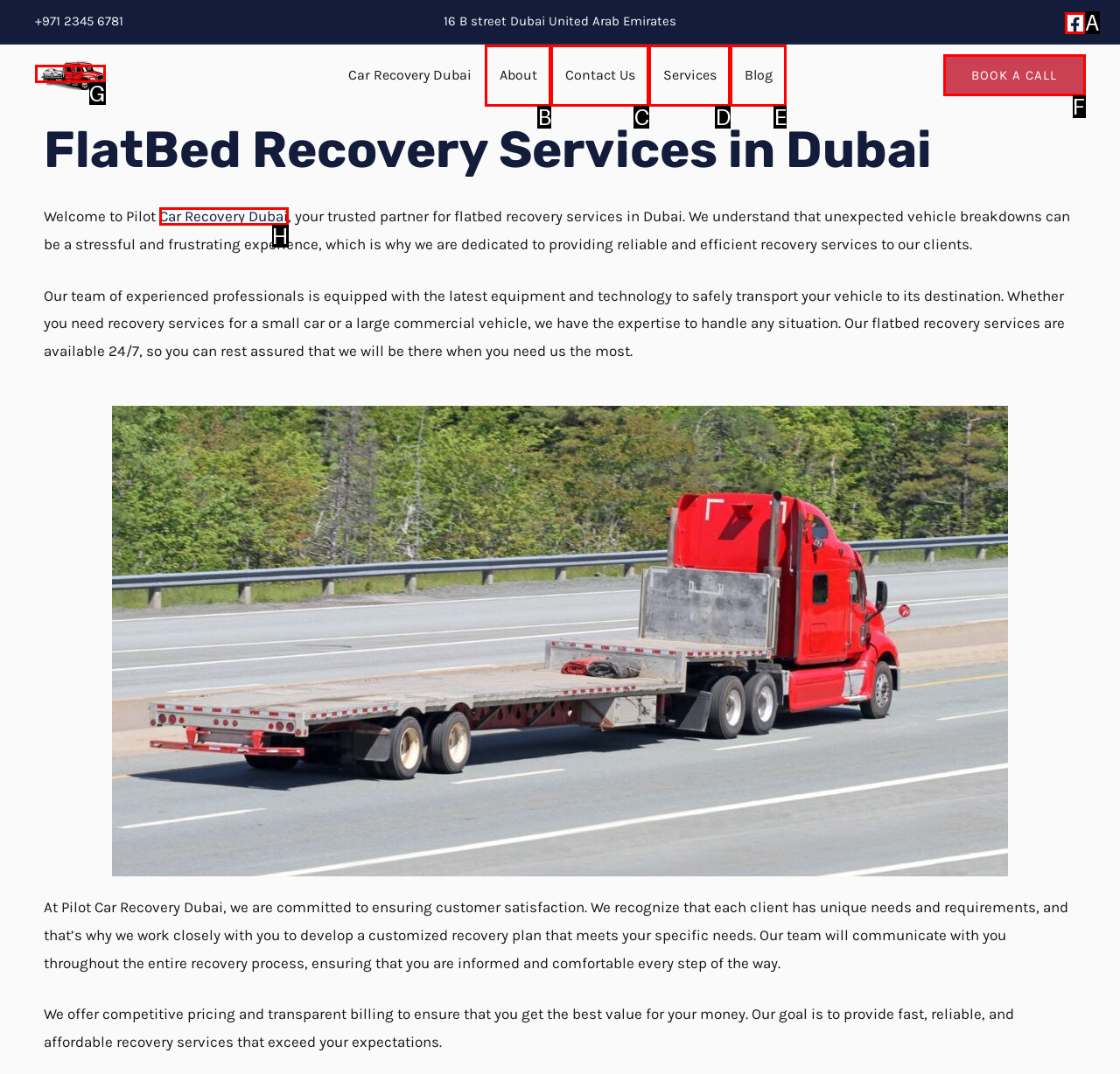Determine the letter of the UI element I should click on to complete the task: Visit Facebook page from the provided choices in the screenshot.

A